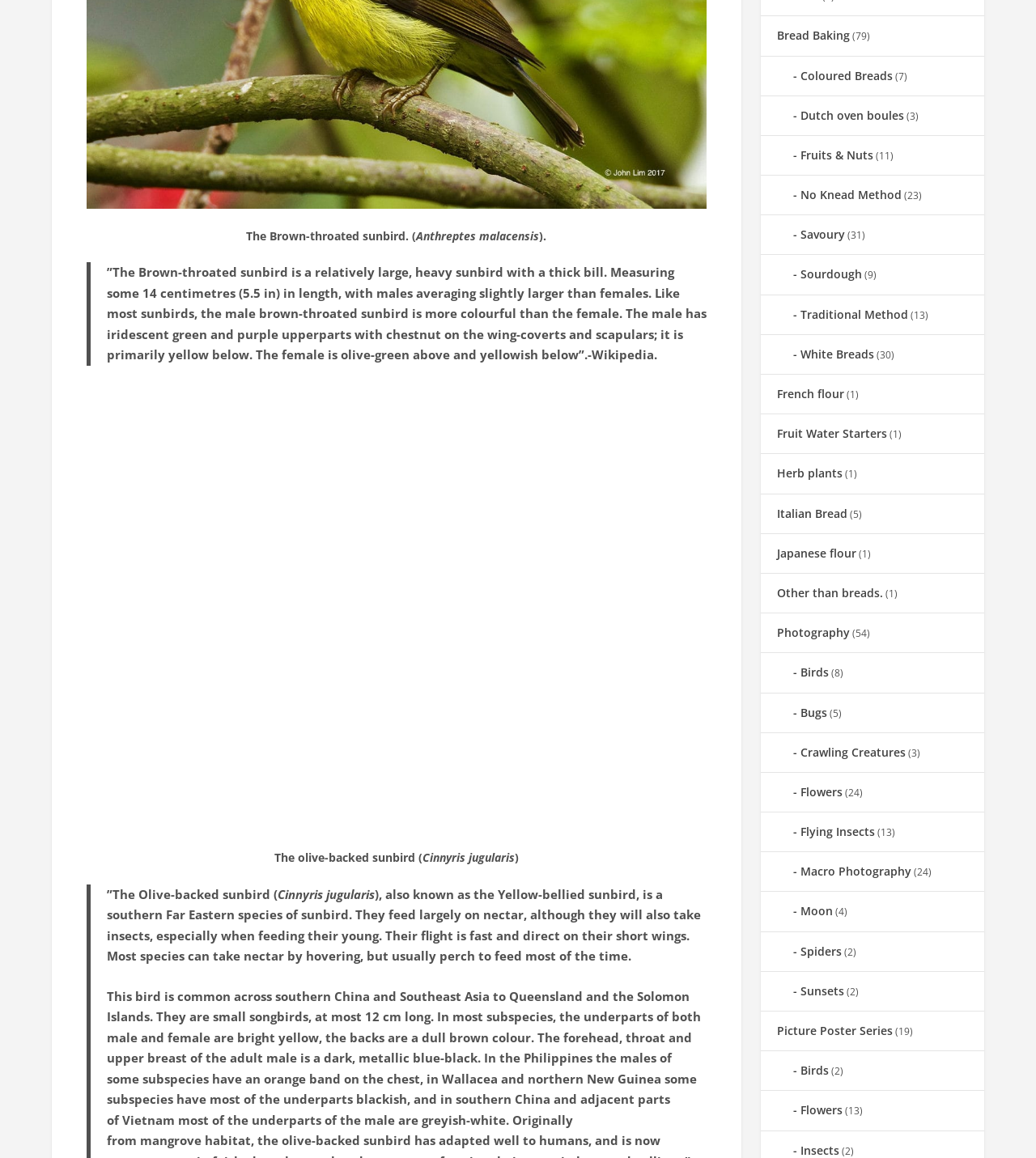How many types of bread are listed on the webpage?
Deliver a detailed and extensive answer to the question.

There are 9 links related to bread types, including 'Coloured Breads', 'Dutch oven boules', 'Fruits & Nuts', 'No Knead Method', 'Savoury', 'Sourdough', 'Traditional Method', 'White Breads', and 'Bread Baking'.